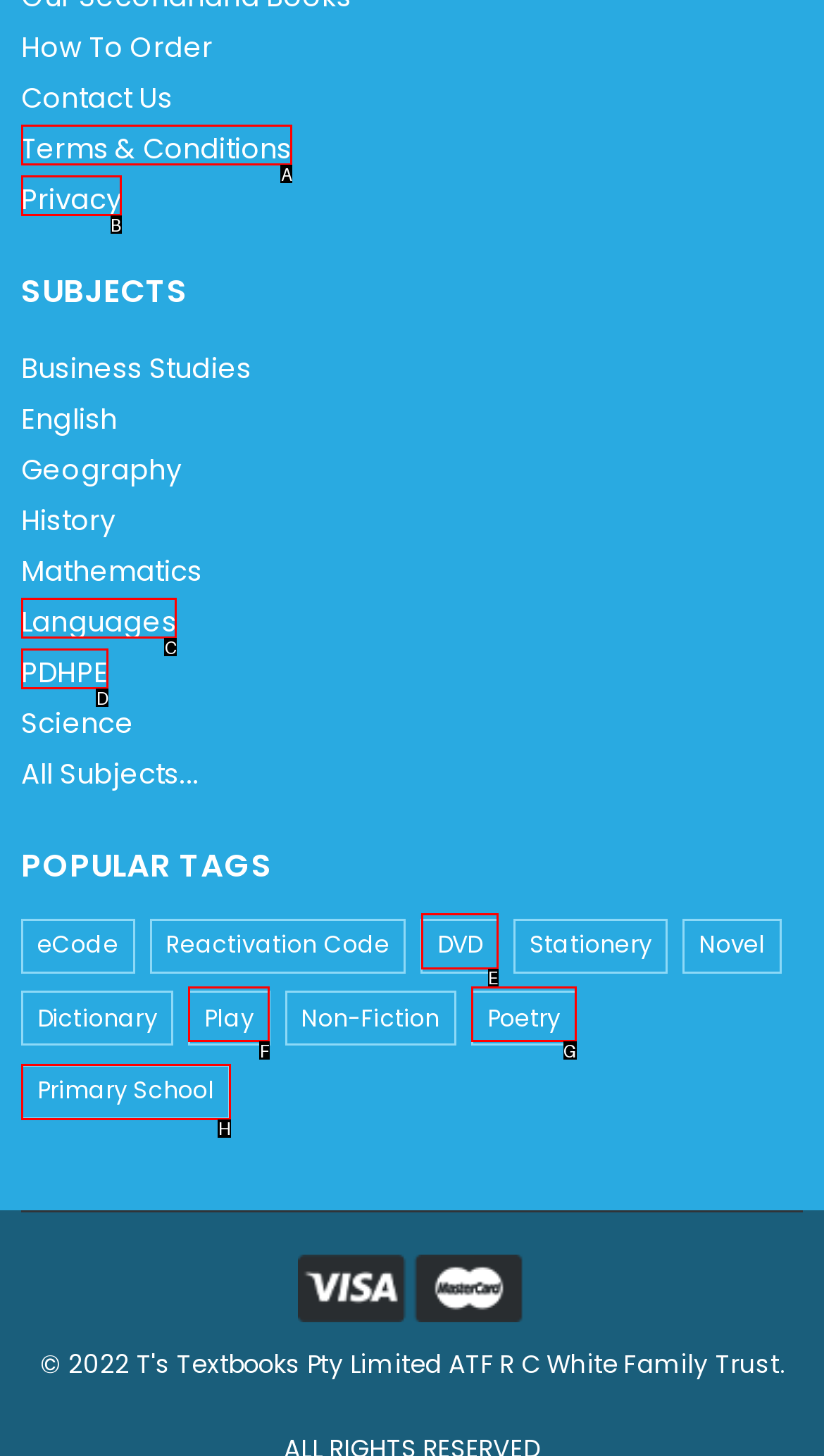Determine the HTML element to click for the instruction: Select 'Primary School'.
Answer with the letter corresponding to the correct choice from the provided options.

H